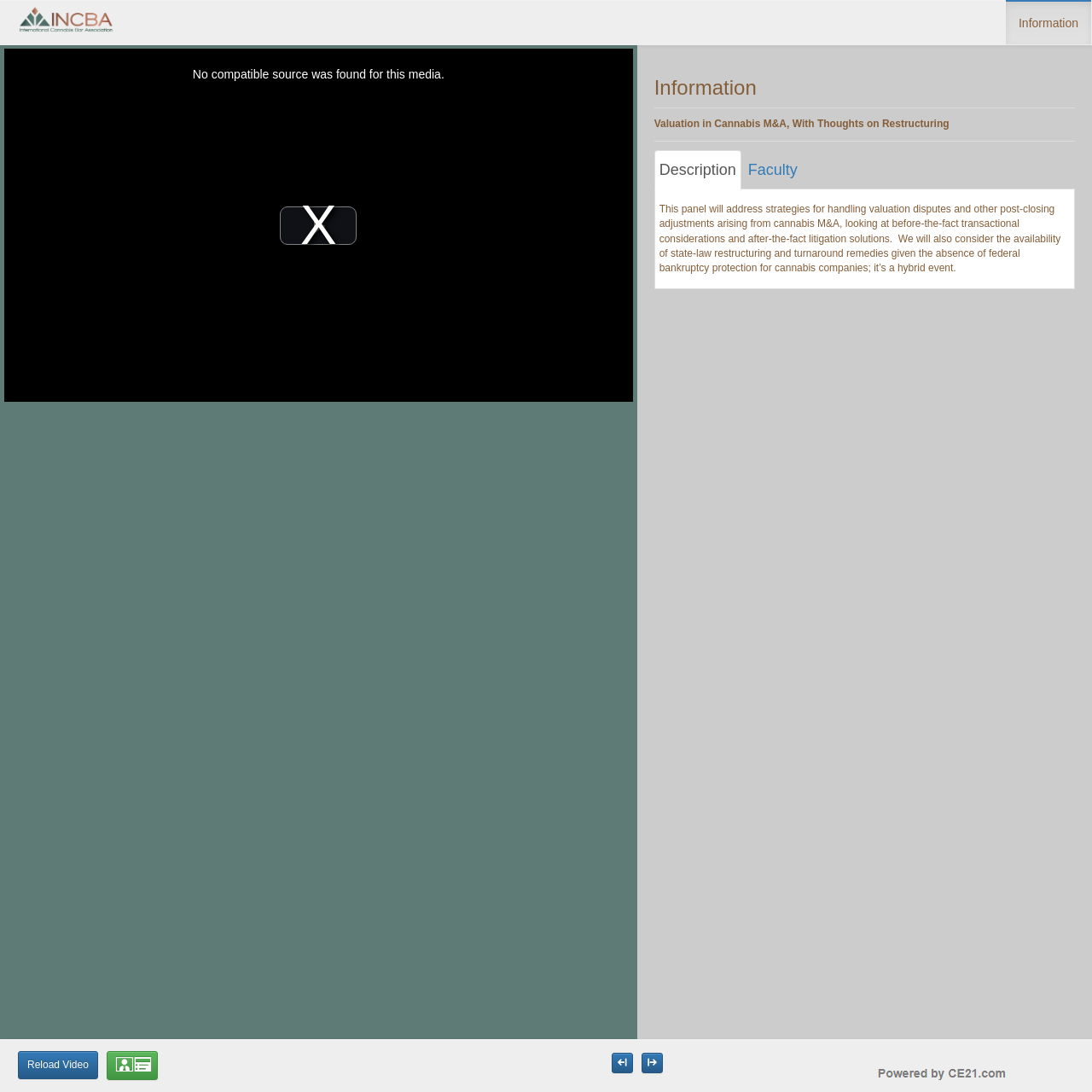Determine the bounding box coordinates (top-left x, top-left y, bottom-right x, bottom-right y) of the UI element described in the following text: Play Video

[0.257, 0.189, 0.327, 0.224]